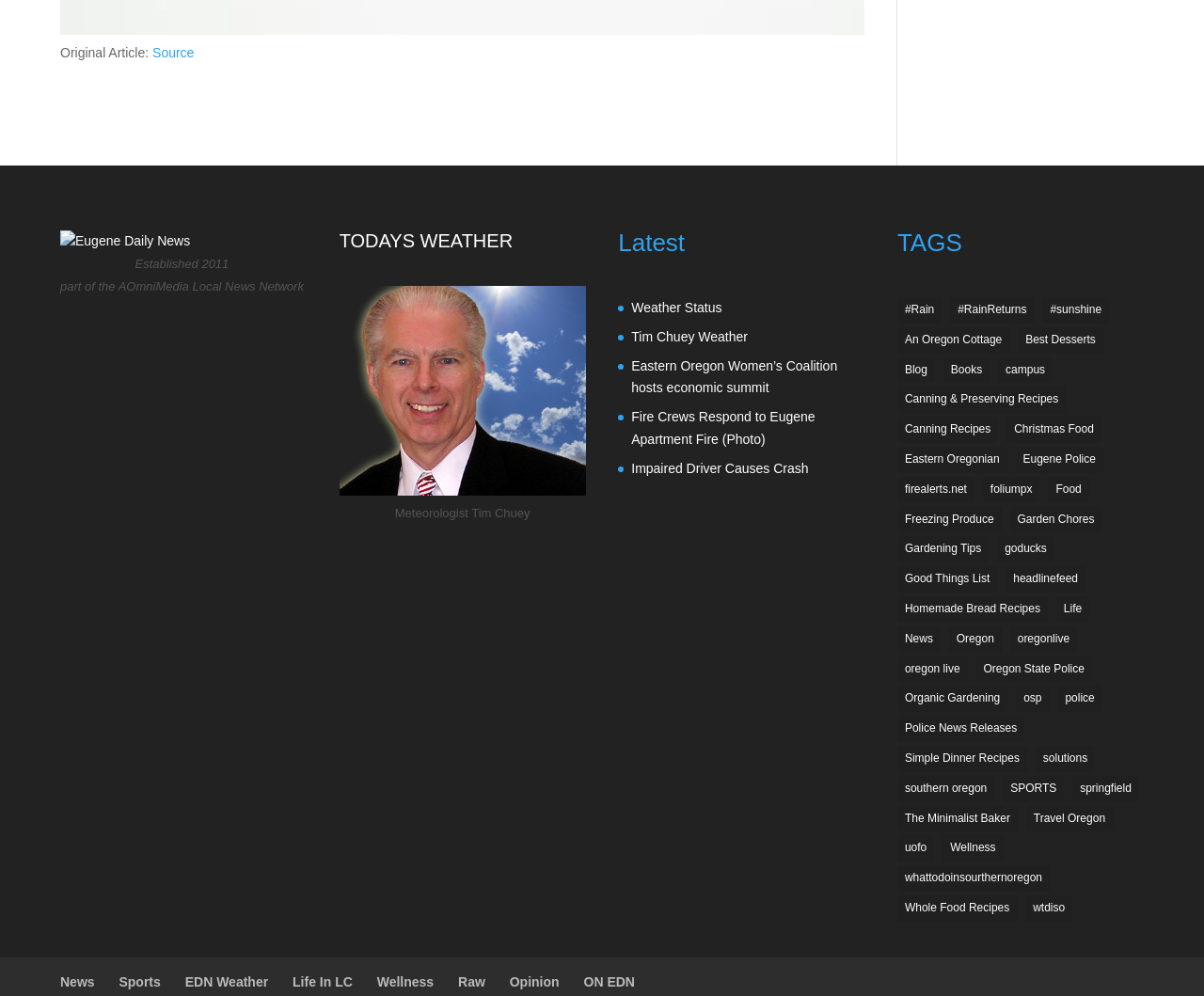Please identify the bounding box coordinates of the element's region that I should click in order to complete the following instruction: "Check the 'TAGS' section". The bounding box coordinates consist of four float numbers between 0 and 1, i.e., [left, top, right, bottom].

[0.745, 0.232, 0.799, 0.266]